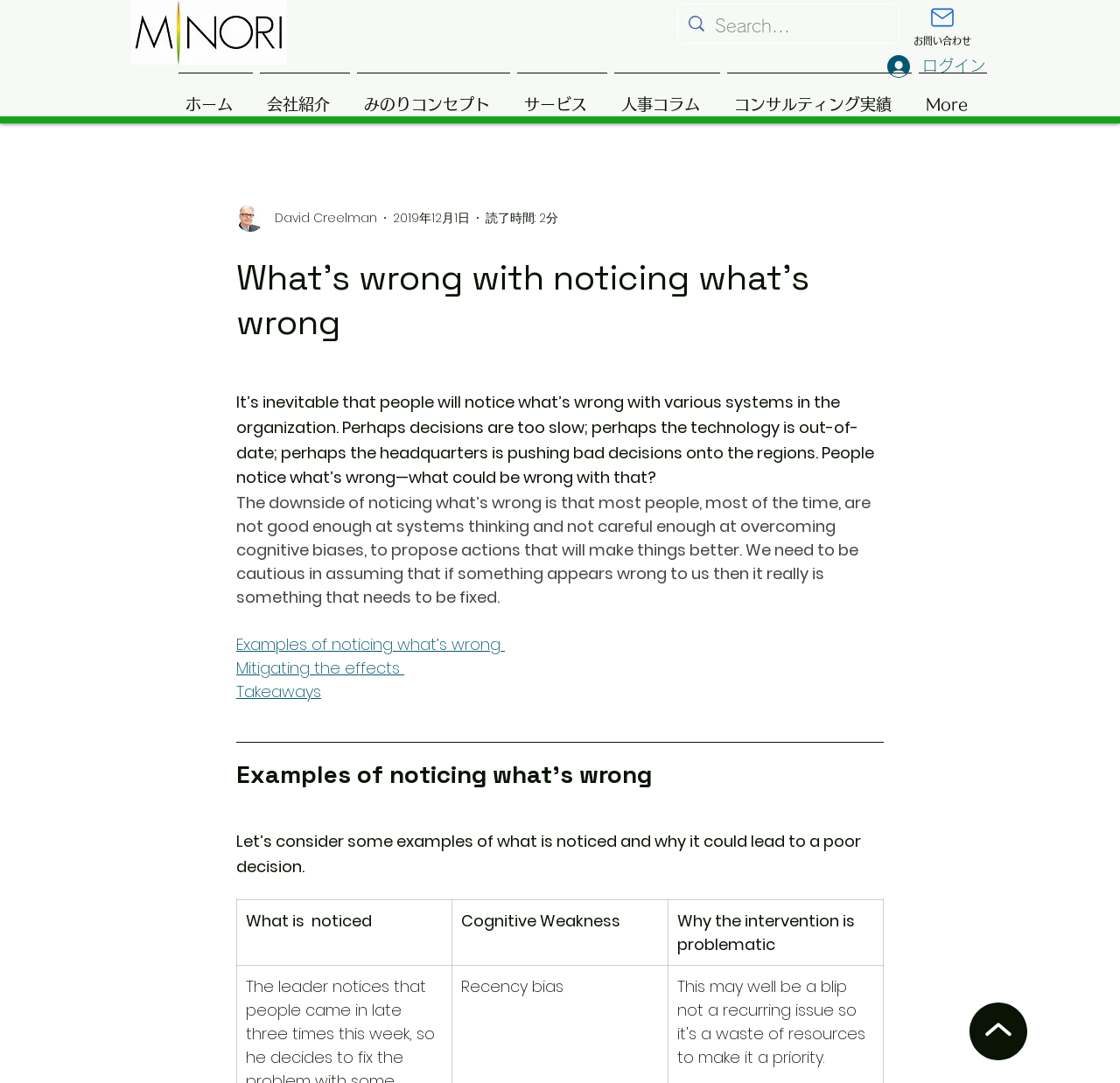Locate the bounding box coordinates of the item that should be clicked to fulfill the instruction: "Click the login button".

[0.781, 0.044, 0.875, 0.079]